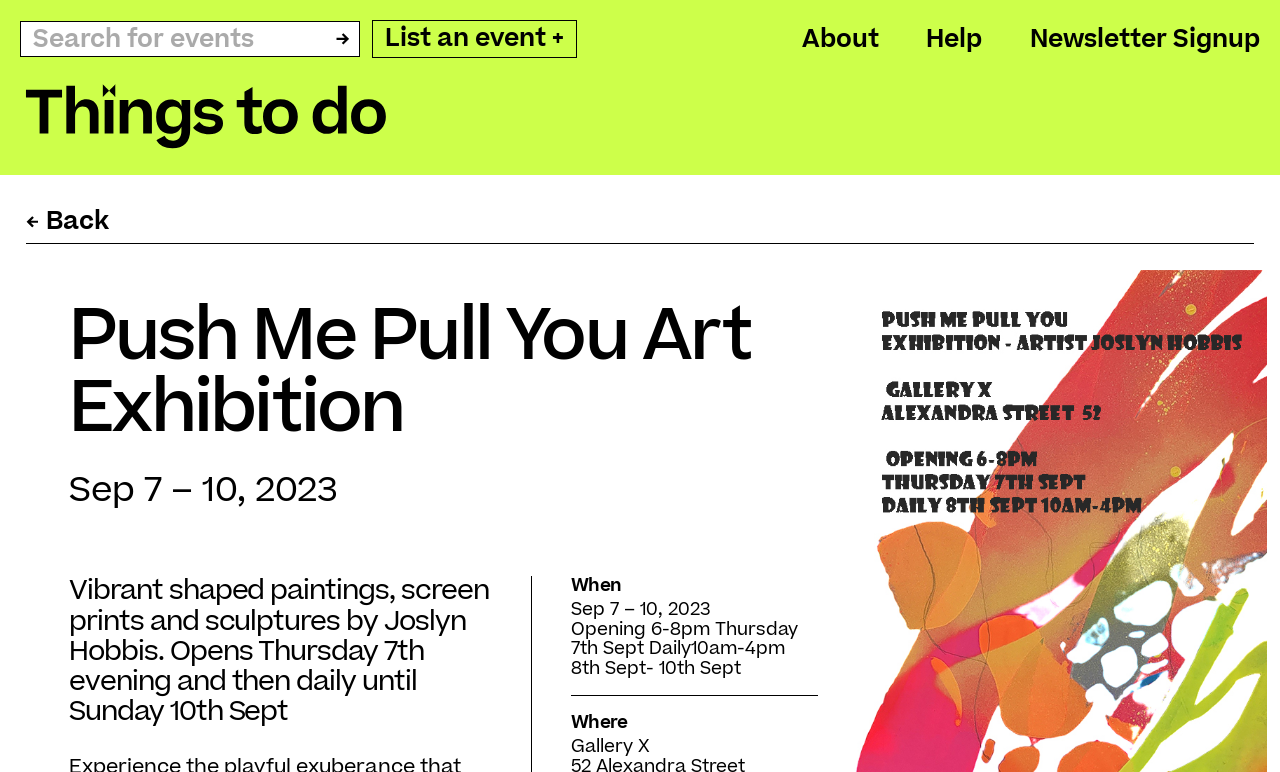What is the main heading of this webpage? Please extract and provide it.

Things To Do